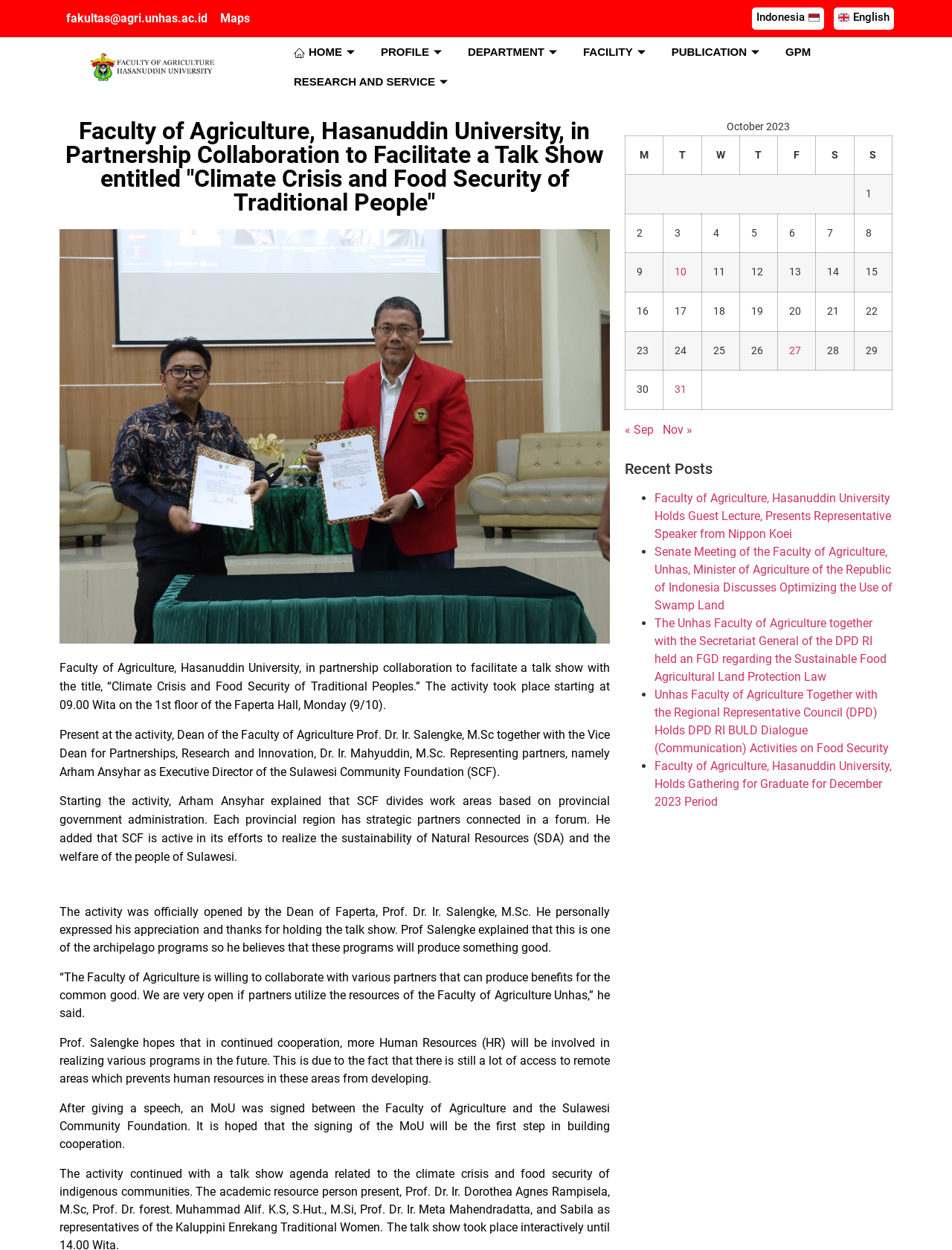Determine the bounding box coordinates for the area that should be clicked to carry out the following instruction: "View the talk show details".

[0.062, 0.529, 0.641, 0.57]